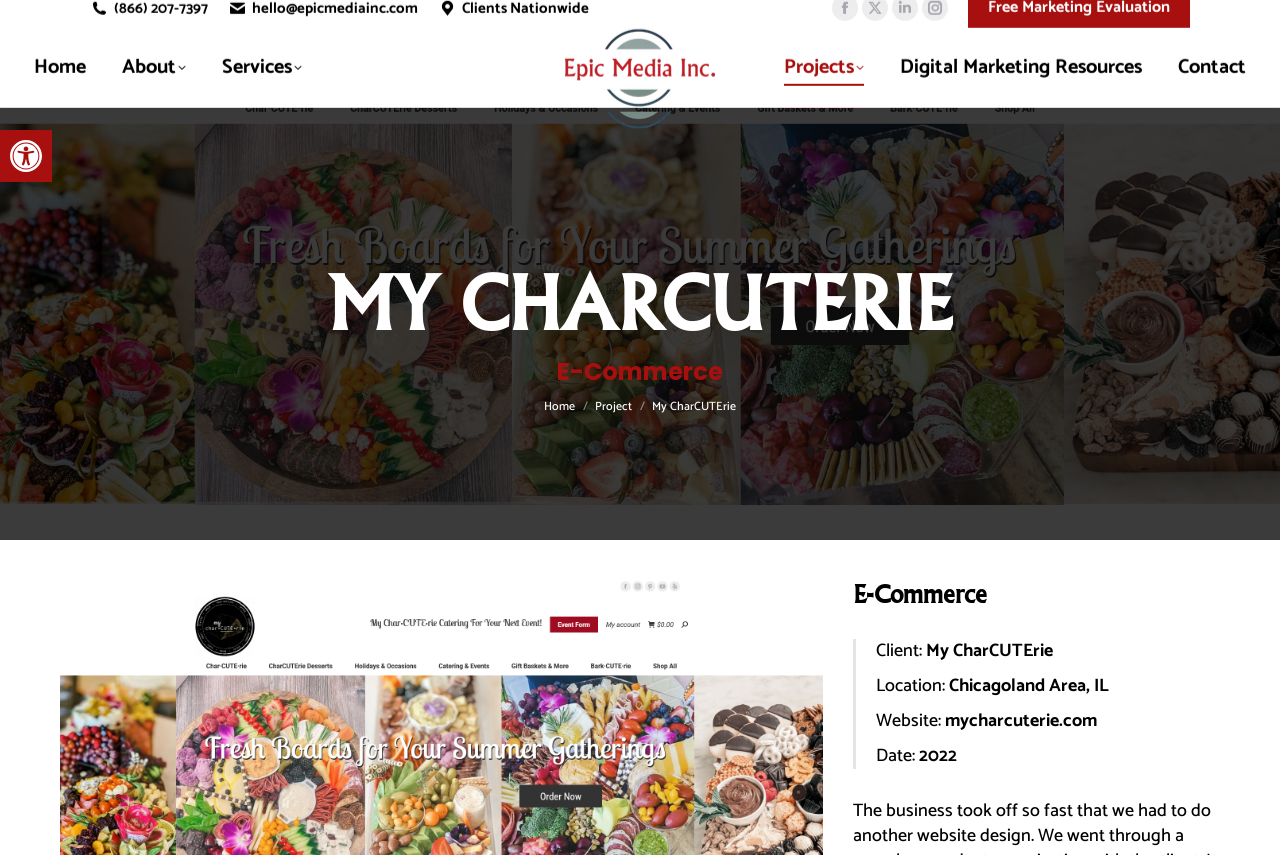What is the phone number on the top right? Based on the image, give a response in one word or a short phrase.

(866) 207-7397